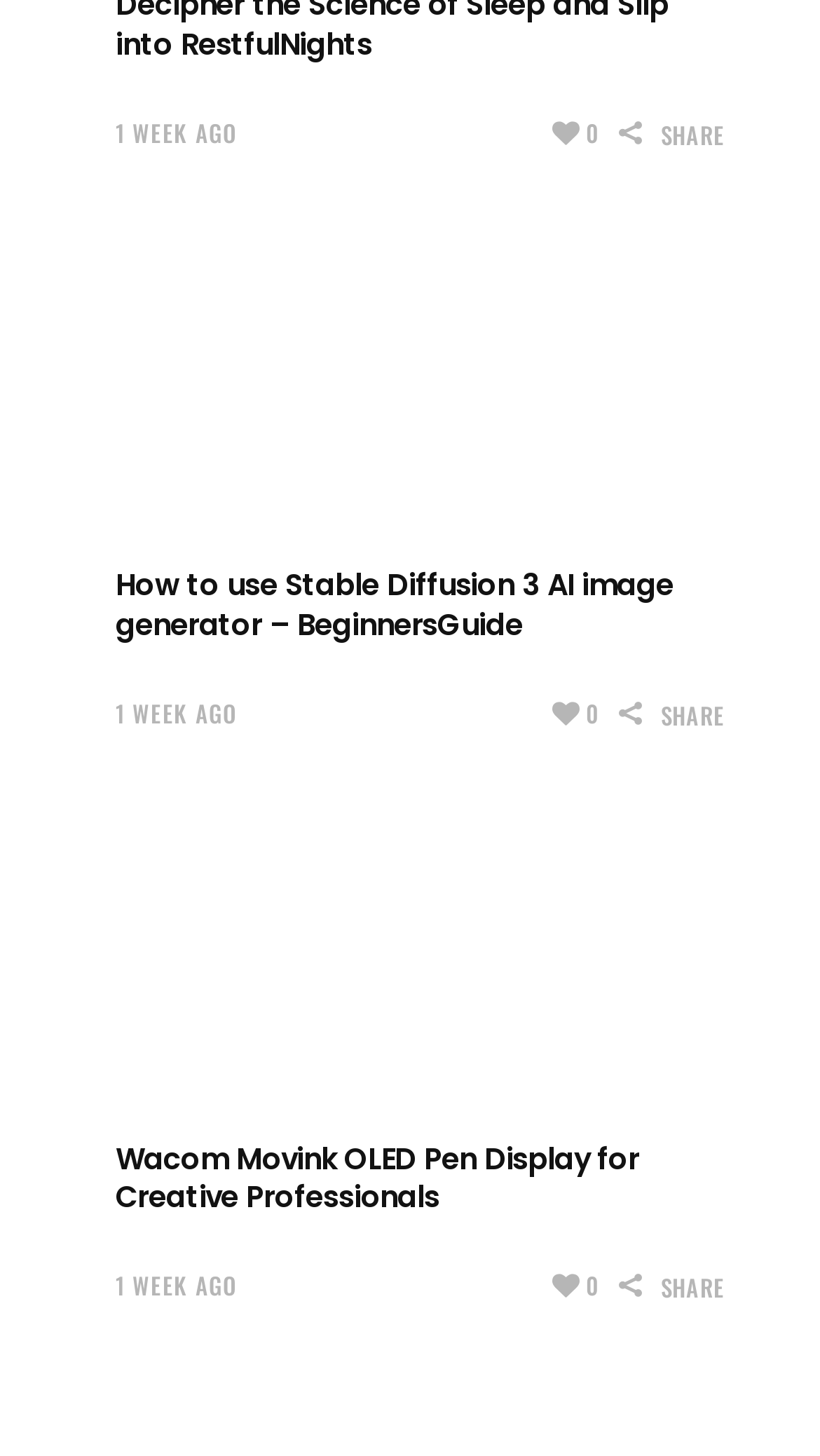What is the topic of the second article?
Look at the image and respond with a one-word or short phrase answer.

Wacom Movink OLED Pen Display